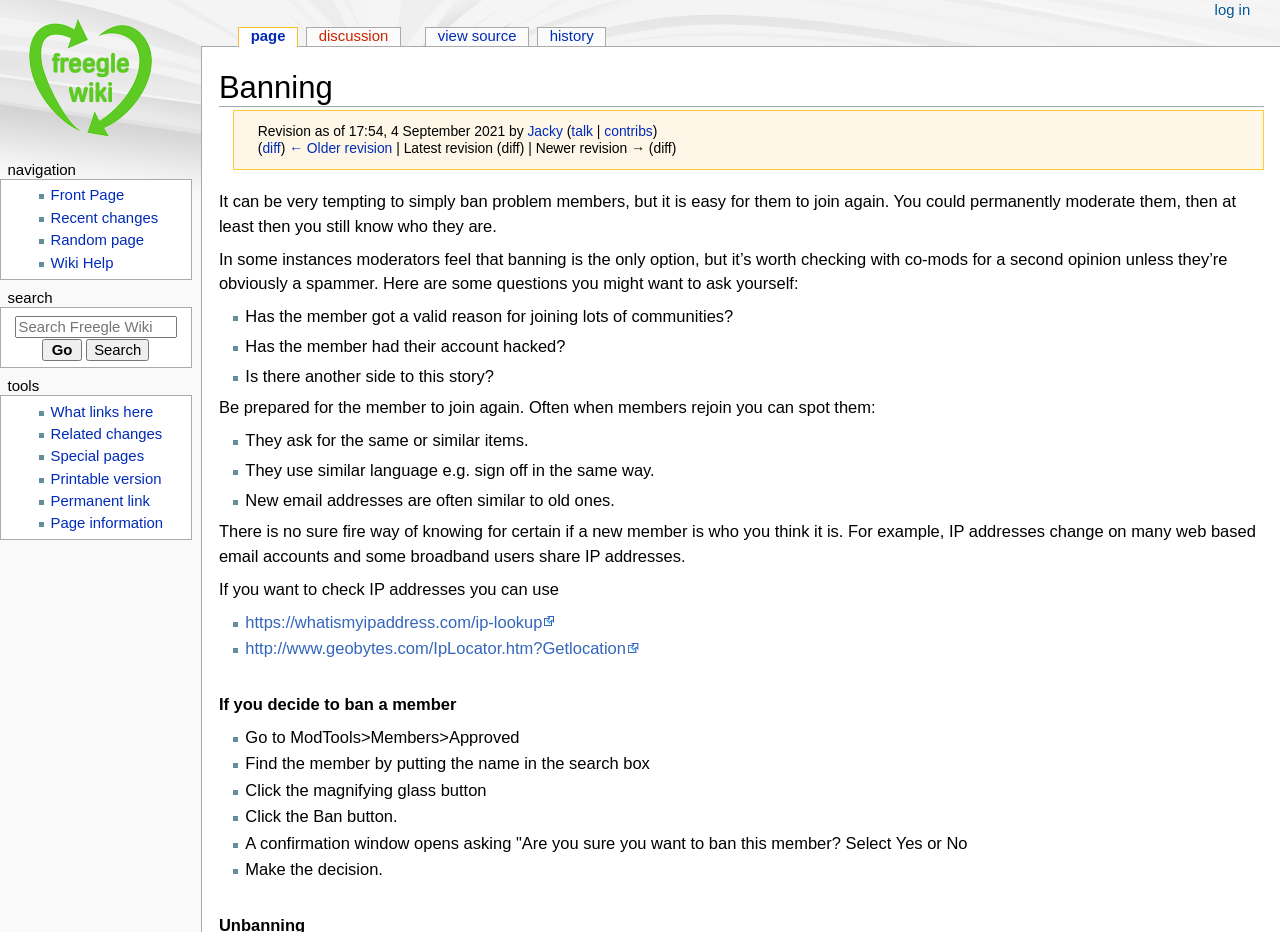Locate the UI element described as follows: "Celebrity". Return the bounding box coordinates as four float numbers between 0 and 1 in the order [left, top, right, bottom].

None